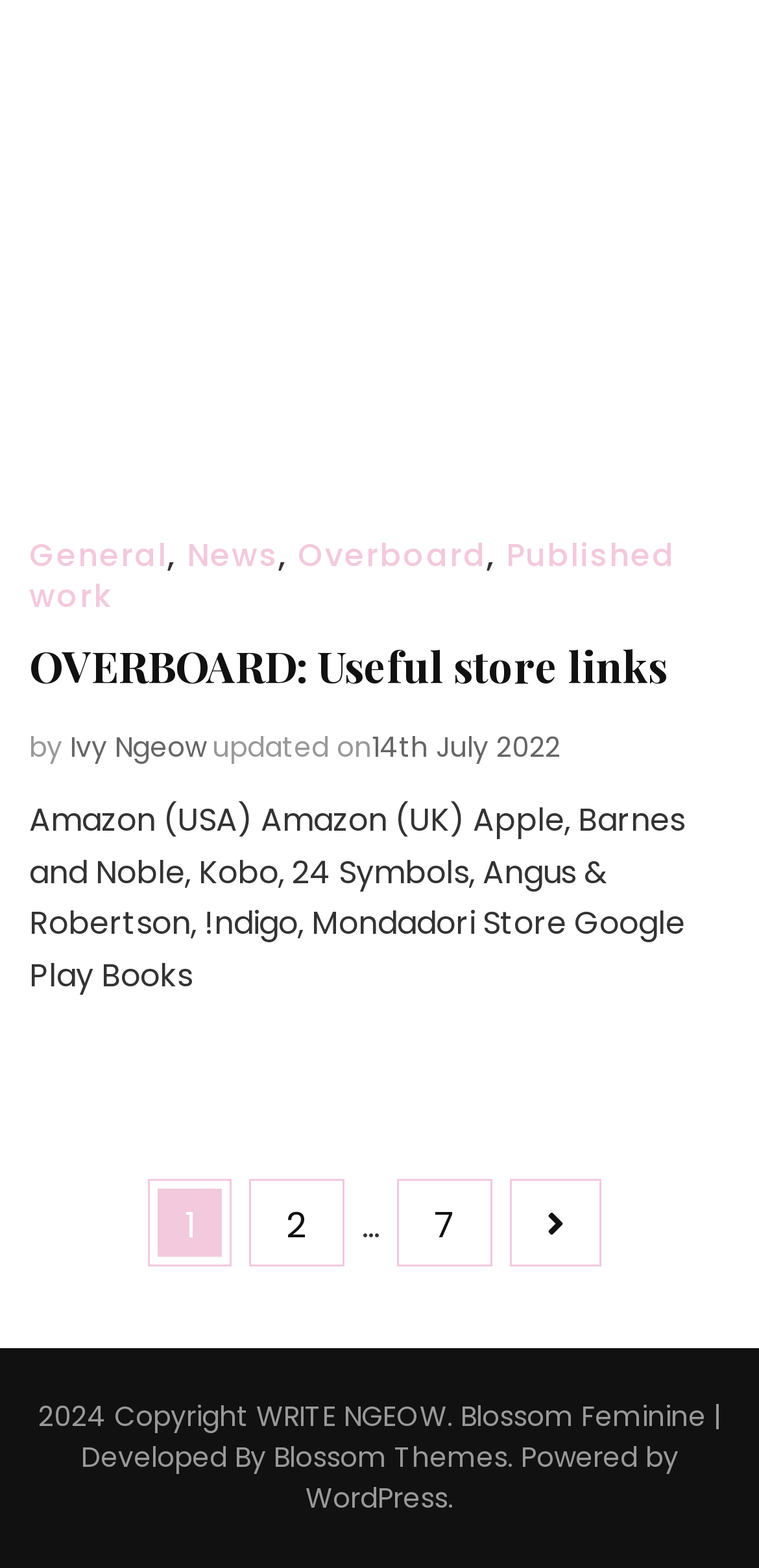From the details in the image, provide a thorough response to the question: What is the last page number in the posts navigation?

The last page number in the posts navigation can be found in the link 'Page 7' which is a child element of the navigation element. This link is part of a series of page links, indicating that it is the last page number.